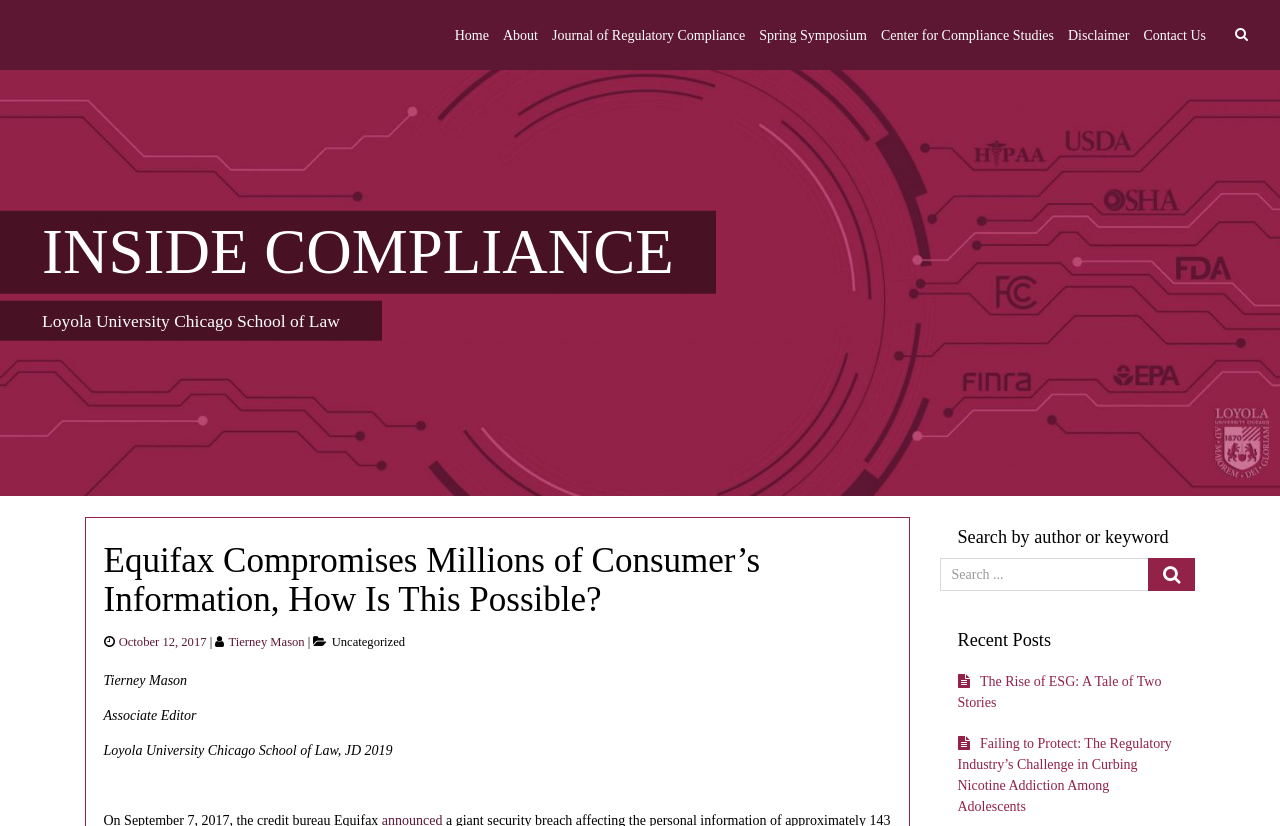Find the bounding box coordinates of the element I should click to carry out the following instruction: "contact us".

[0.893, 0.022, 0.942, 0.062]